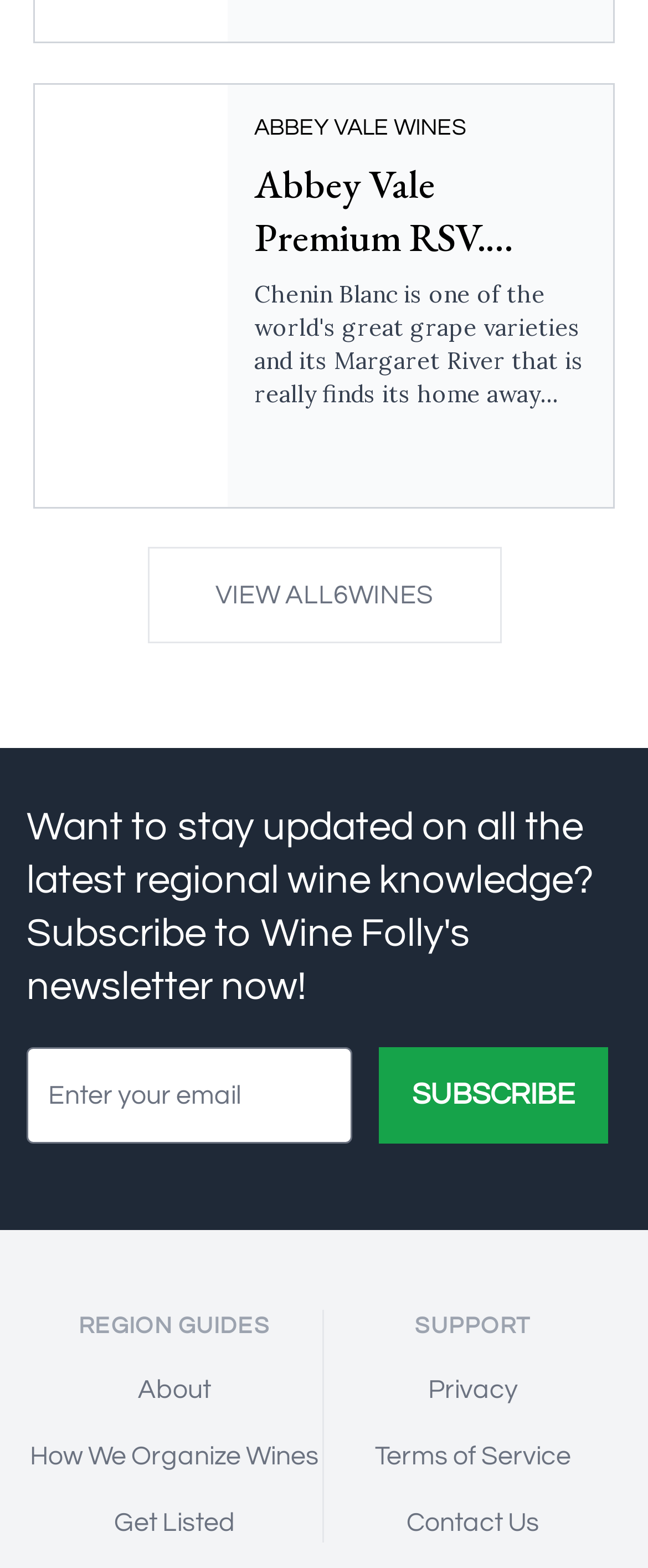How many links are there in the REGION GUIDES section?
Based on the image, provide your answer in one word or phrase.

3